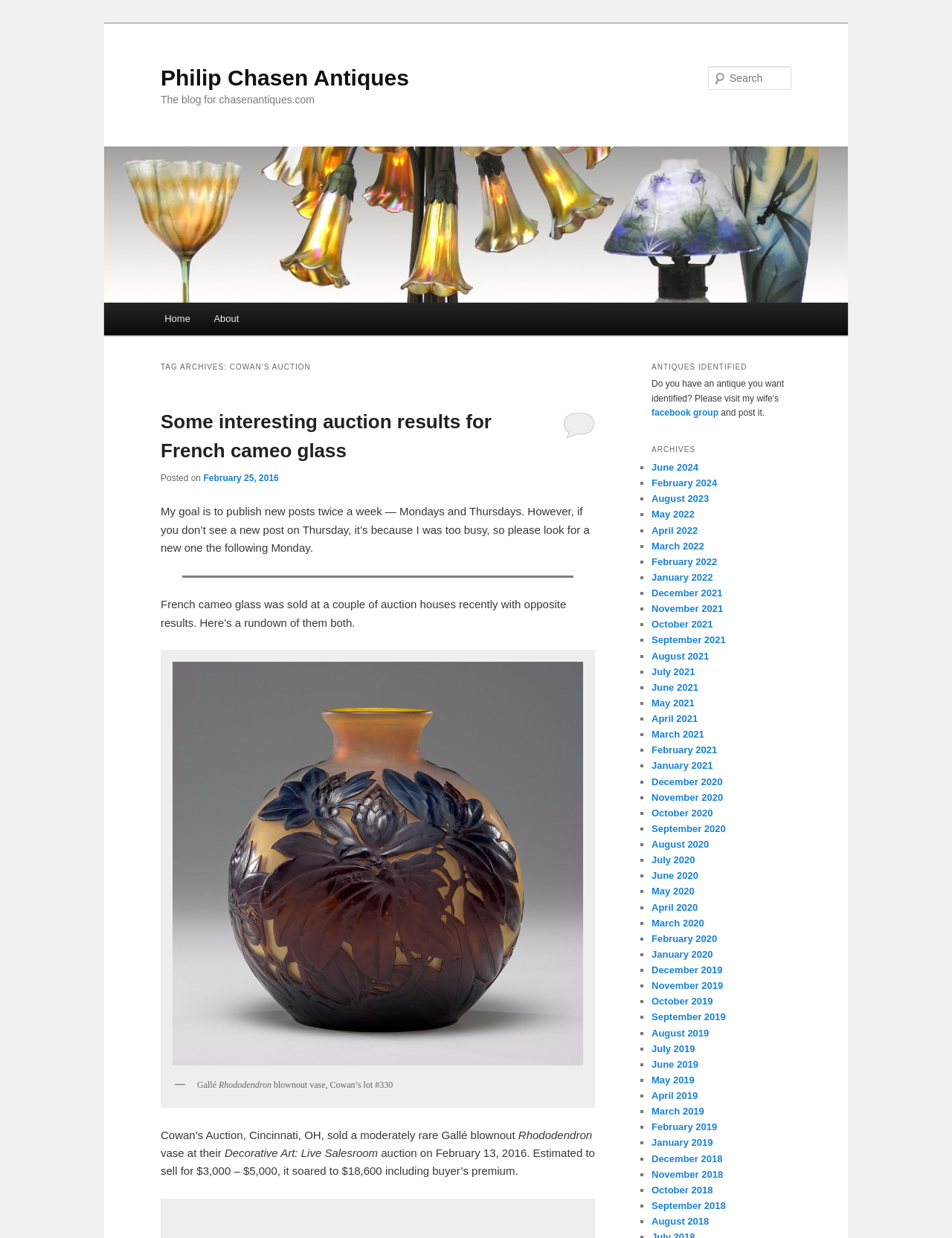How often does the blog author aim to publish new posts?
Based on the visual, give a brief answer using one word or a short phrase.

Twice a week